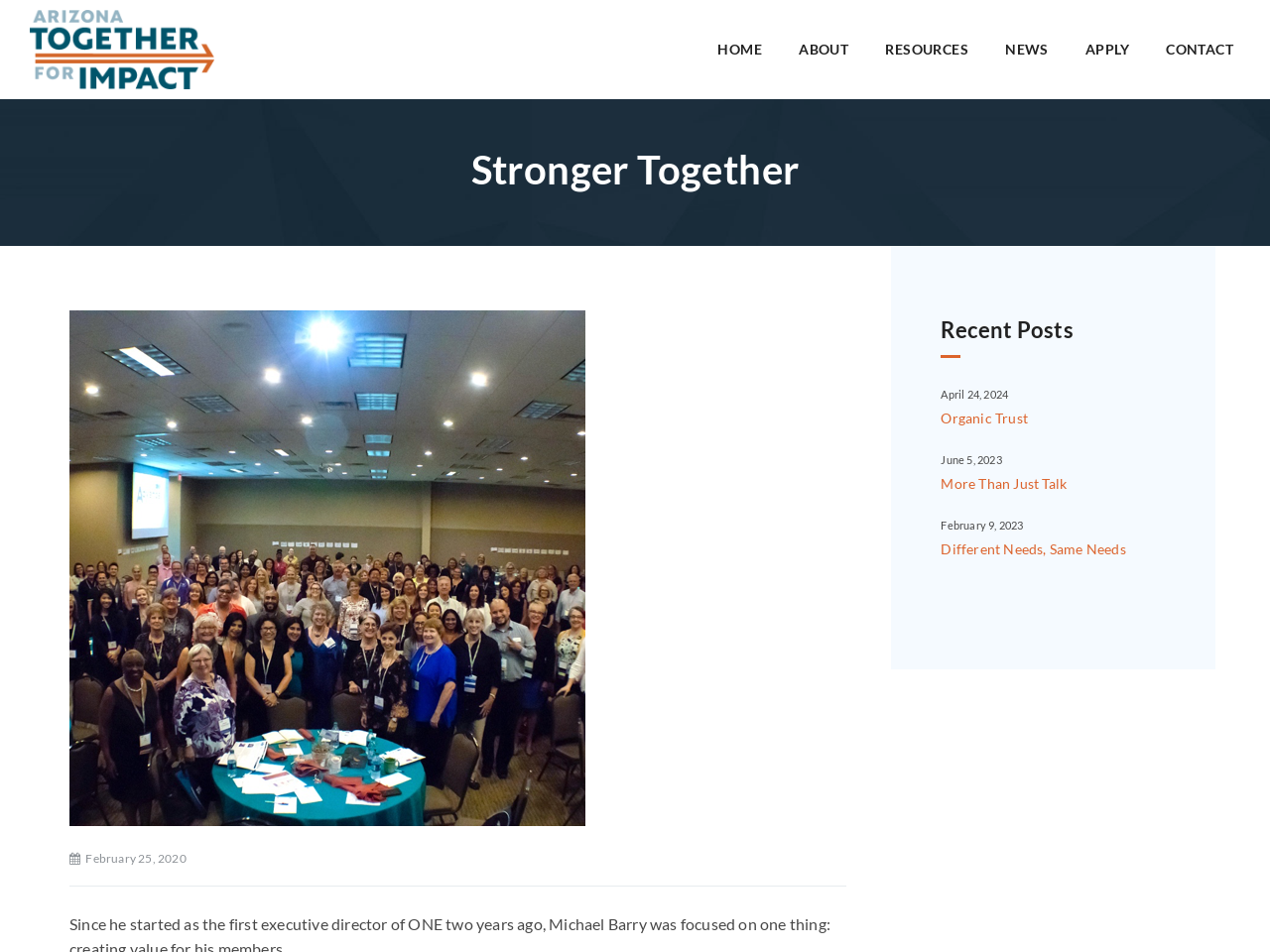Answer the following in one word or a short phrase: 
What is the text of the first link in the primary menu?

HOME